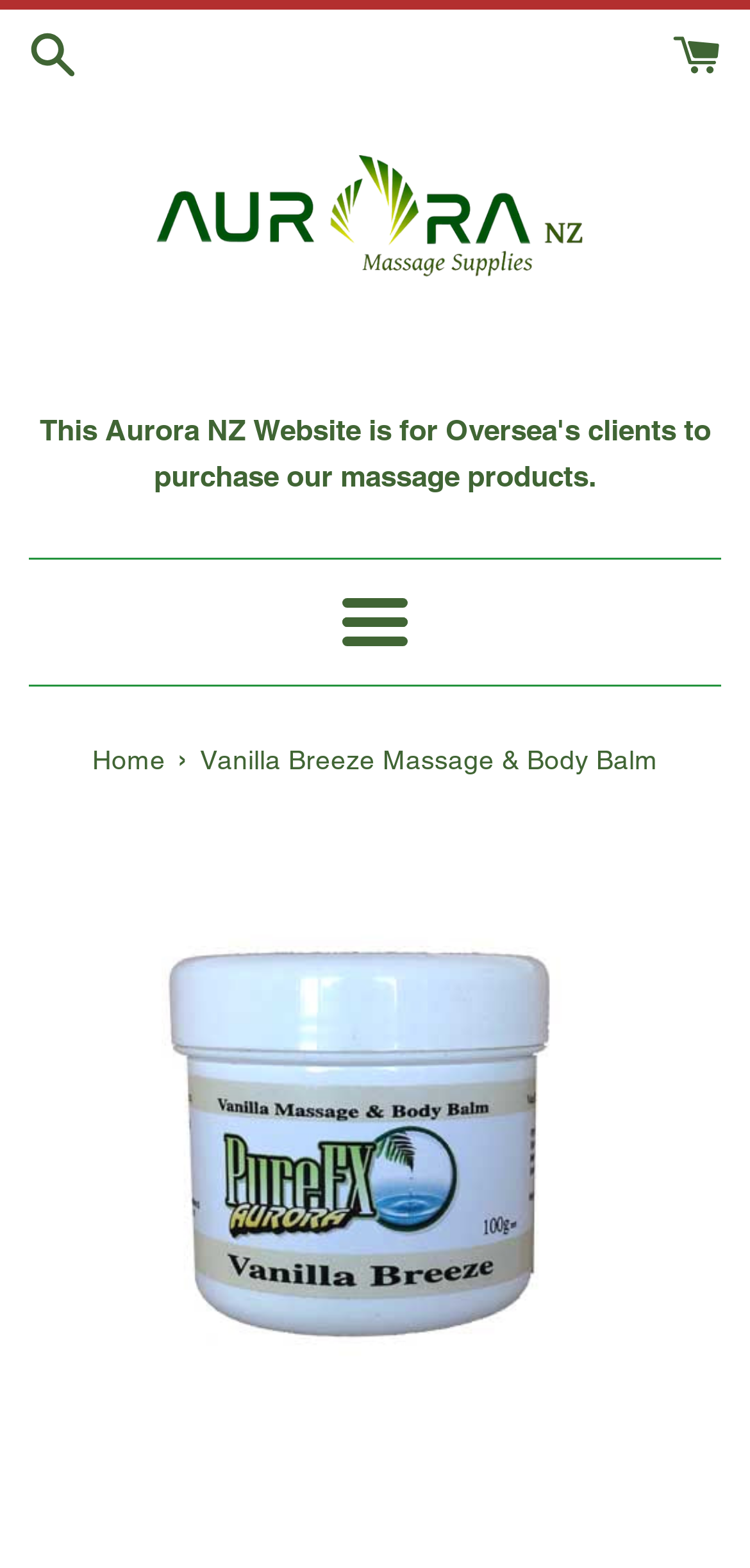What is the image below the navigation menu?
Use the information from the screenshot to give a comprehensive response to the question.

The image below the navigation menu is 'Vanilla Breeze Massage & Body Balm' which is an image element located at the middle of the webpage, with a bounding box coordinate of [0.038, 0.511, 0.962, 0.953].